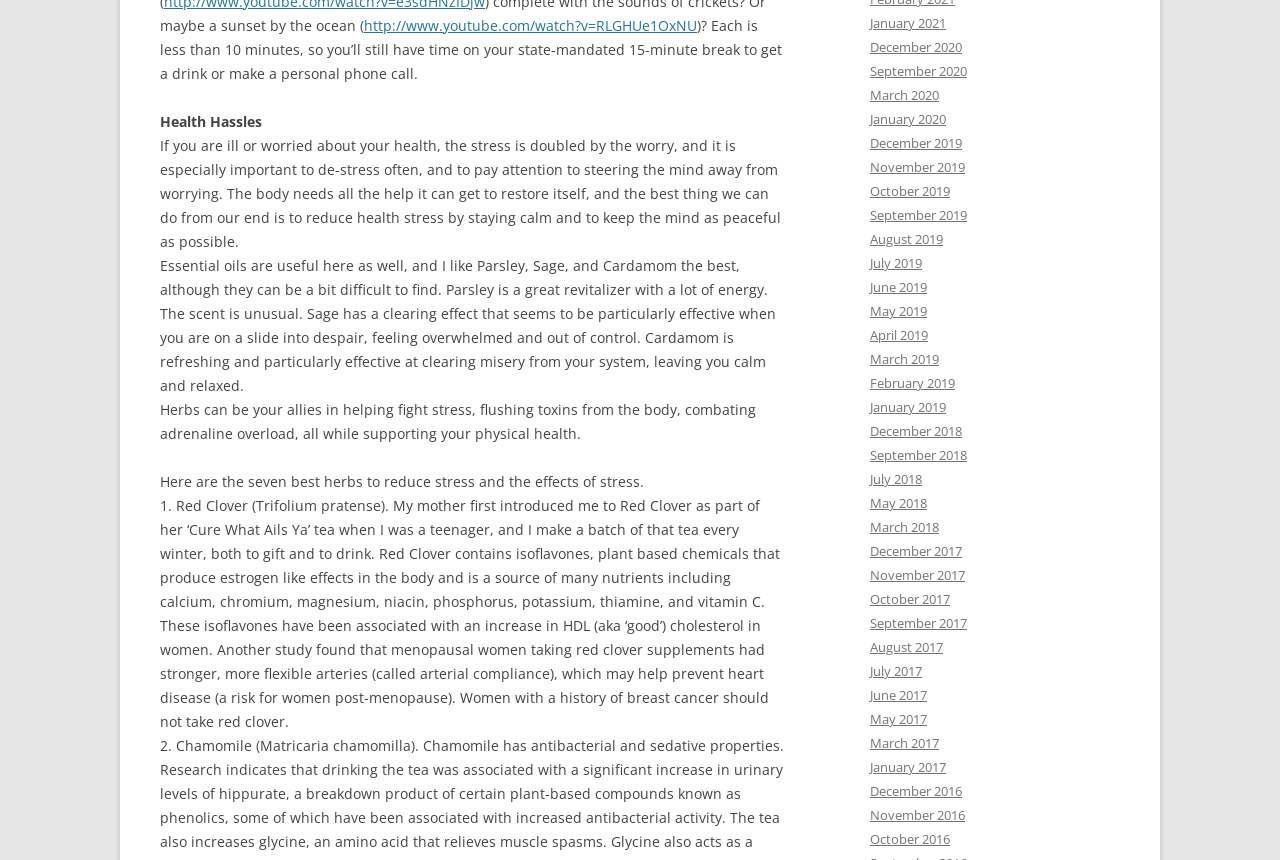How many links are there on the webpage?
Please provide a single word or phrase as the answer based on the screenshot.

47